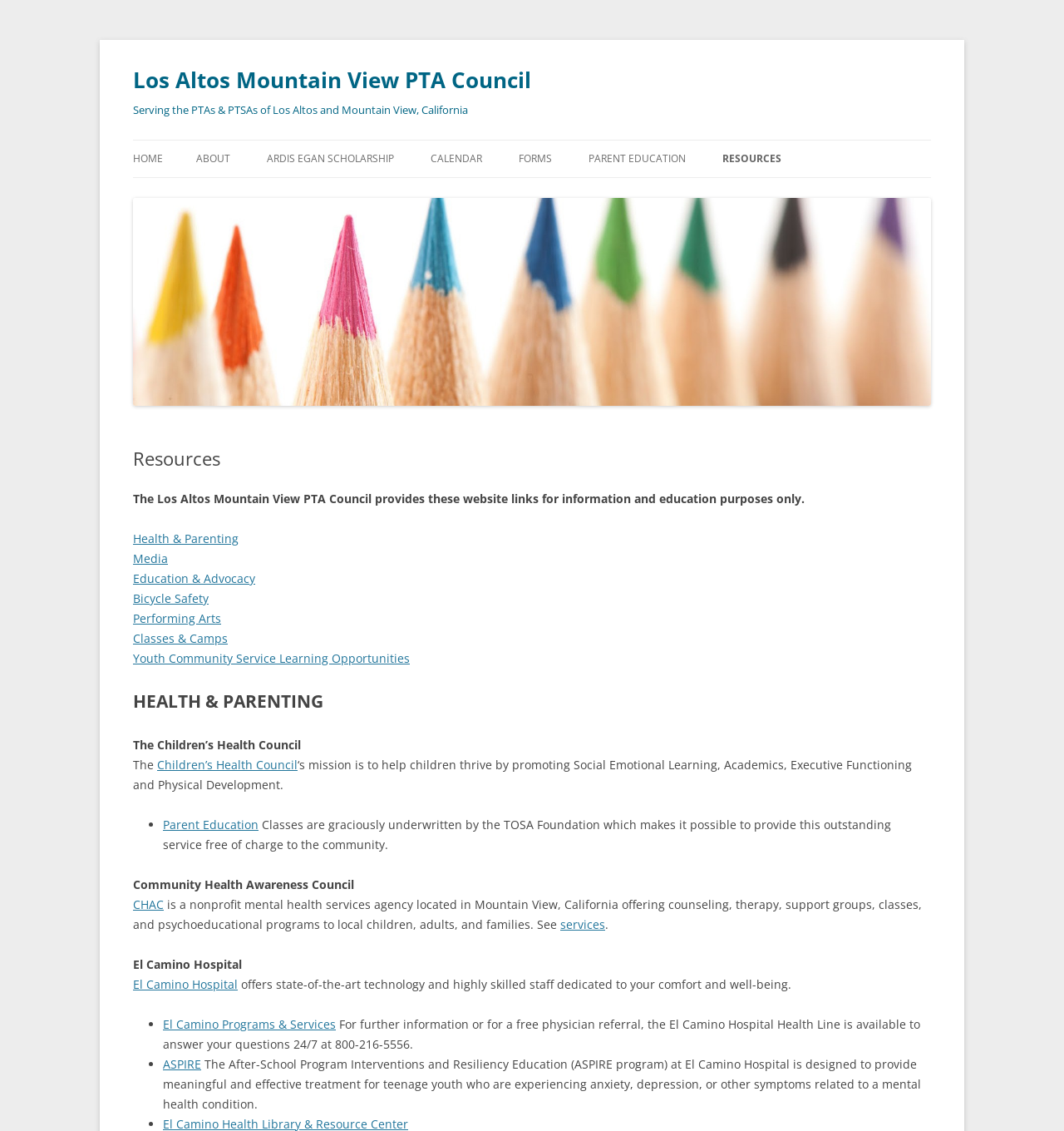What is the purpose of the ASPIRE program at El Camino Hospital?
Using the image, elaborate on the answer with as much detail as possible.

I read the description of the ASPIRE program at El Camino Hospital and found that it is designed to provide meaningful and effective treatment for teenage youth who are experiencing anxiety, depression, or other symptoms related to a mental health condition.